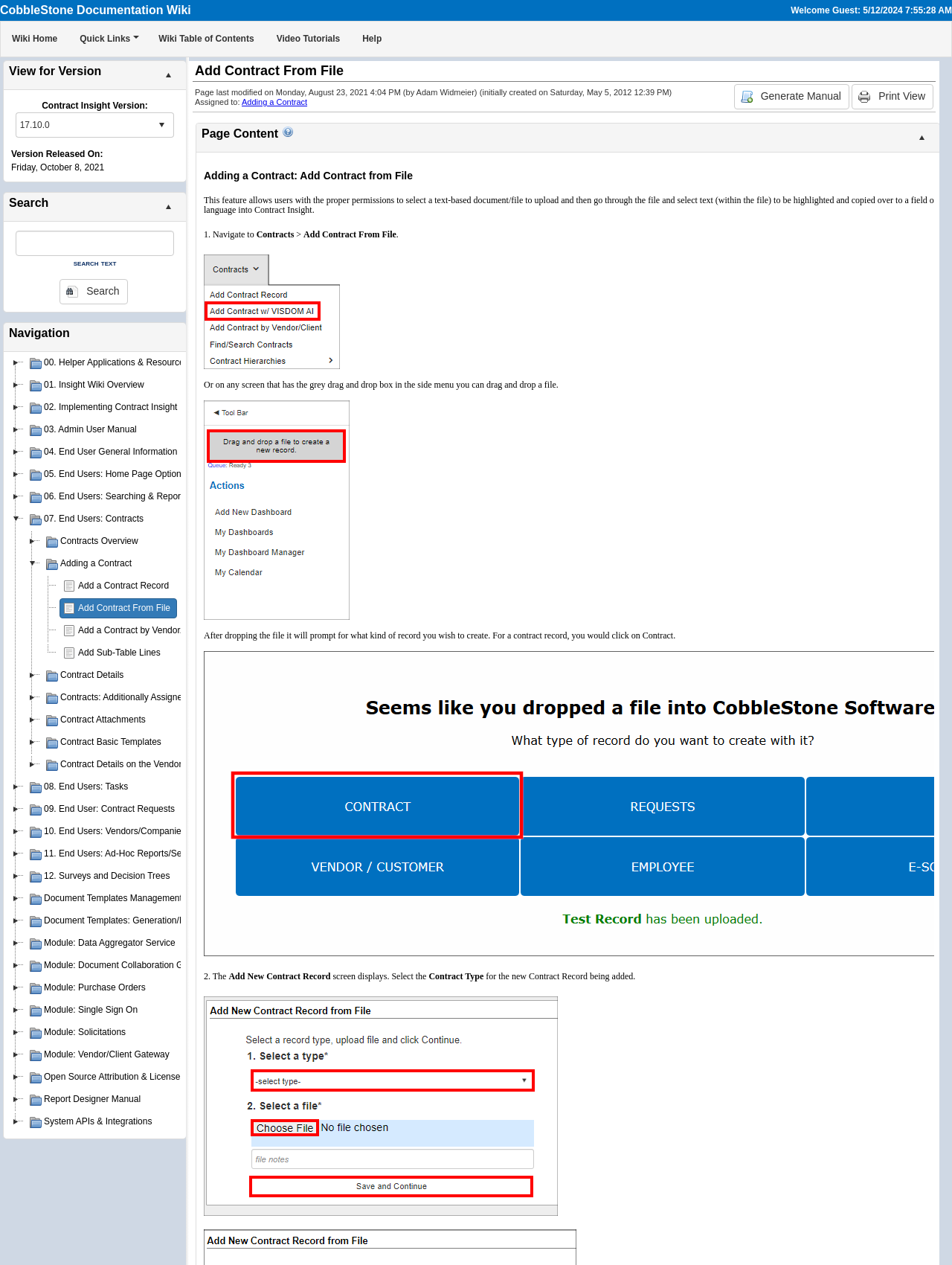What is the current version of Contract Insight?
Look at the image and answer the question with a single word or phrase.

17.10.0